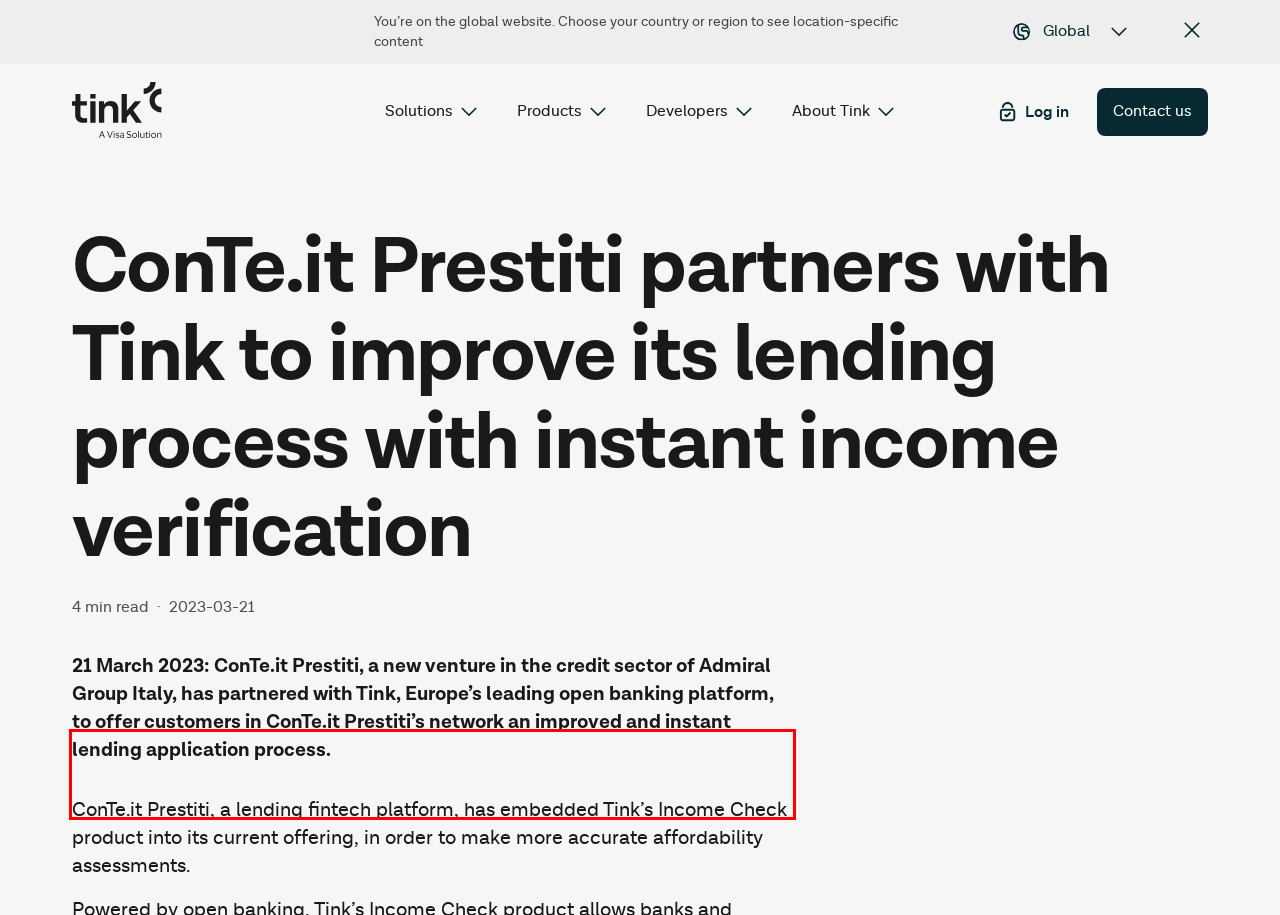Within the screenshot of a webpage, identify the red bounding box and perform OCR to capture the text content it contains.

ConTe.it Prestiti, a lending fintech platform, has embedded Tink’s Income Check product into its current offering, in order to make more accurate affordability assessments.